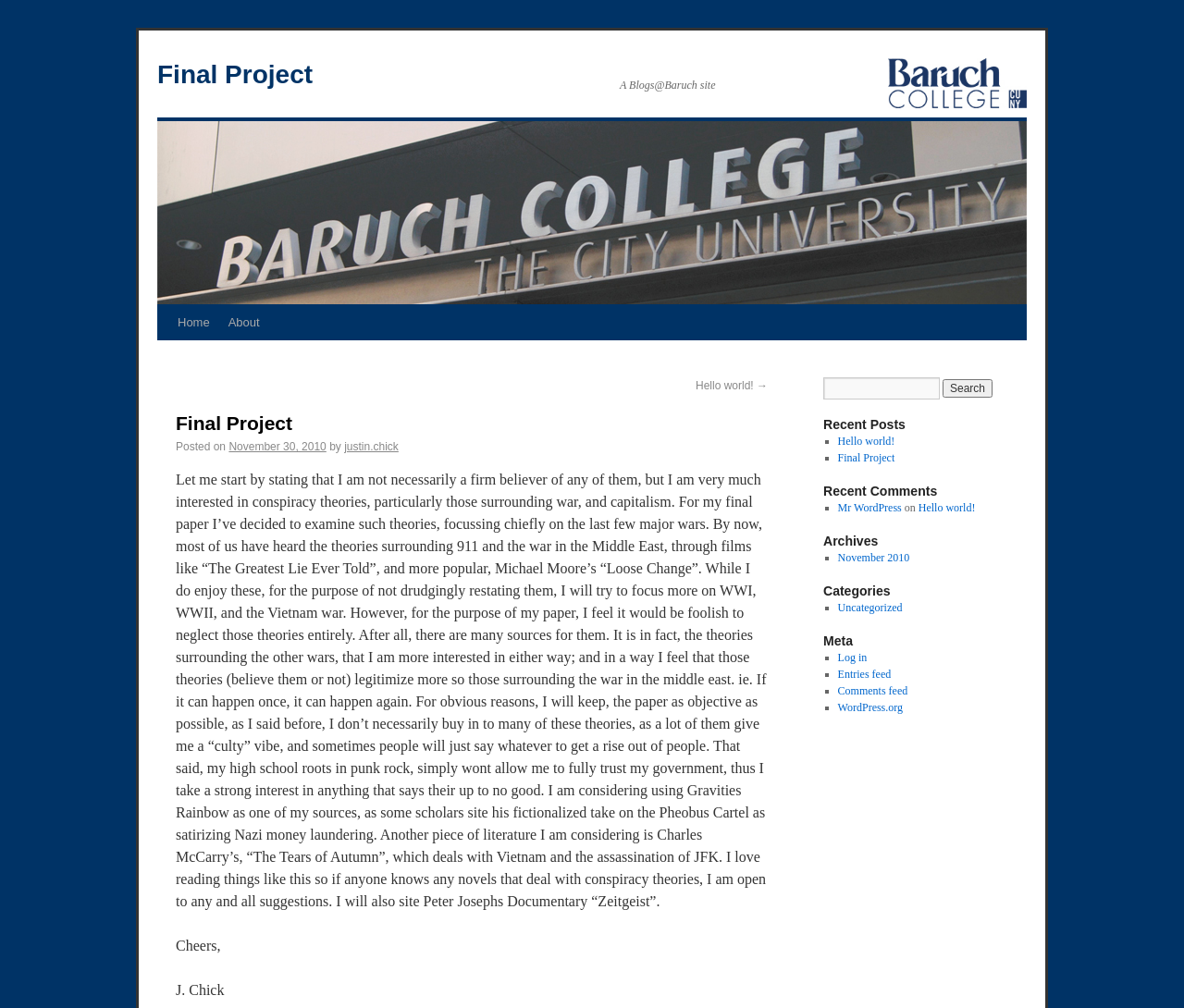Locate the bounding box coordinates of the element I should click to achieve the following instruction: "Log in to the website".

[0.707, 0.646, 0.732, 0.659]